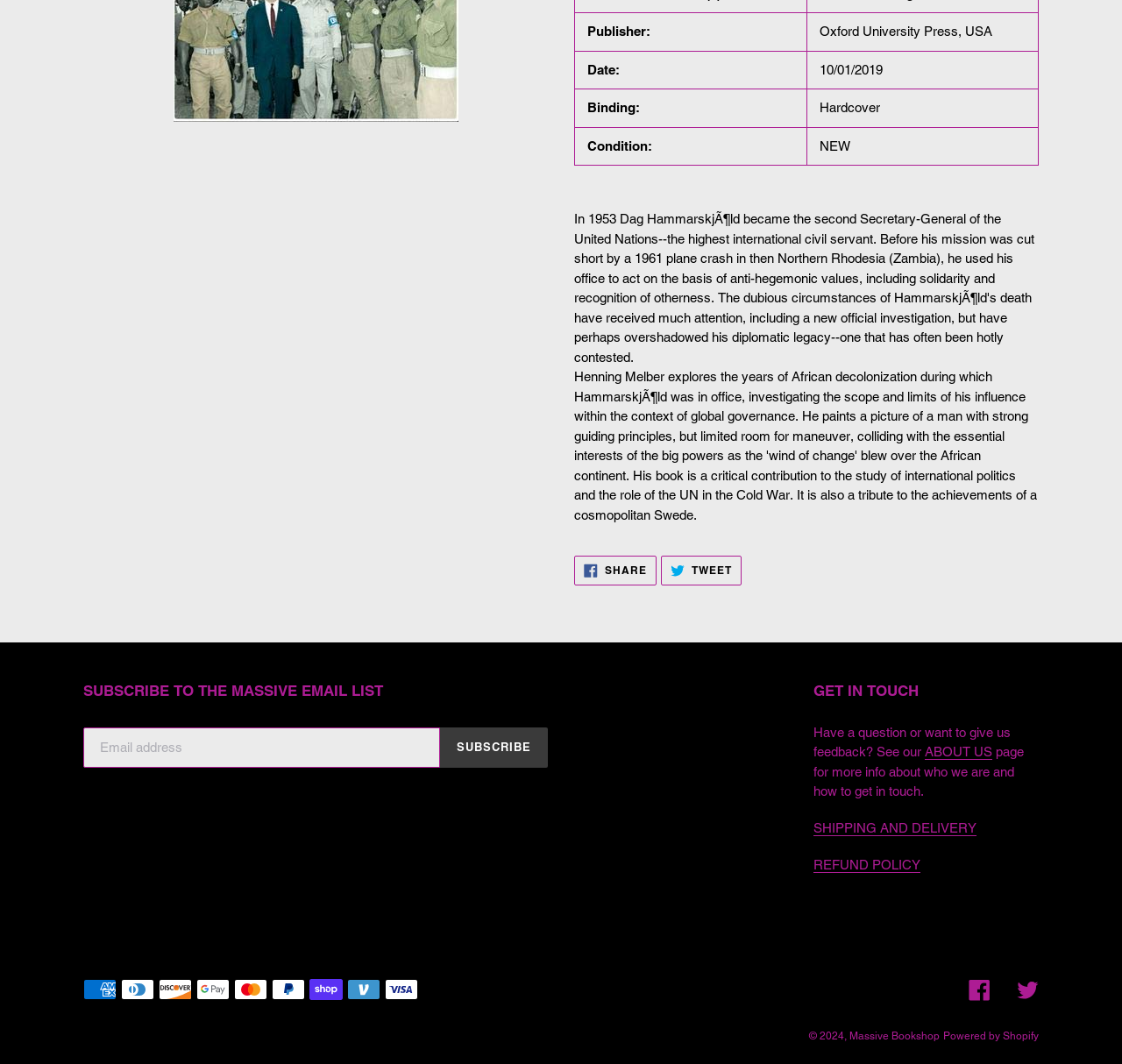Using the webpage screenshot, find the UI element described by Share Share on Facebook. Provide the bounding box coordinates in the format (top-left x, top-left y, bottom-right x, bottom-right y), ensuring all values are floating point numbers between 0 and 1.

[0.512, 0.522, 0.585, 0.55]